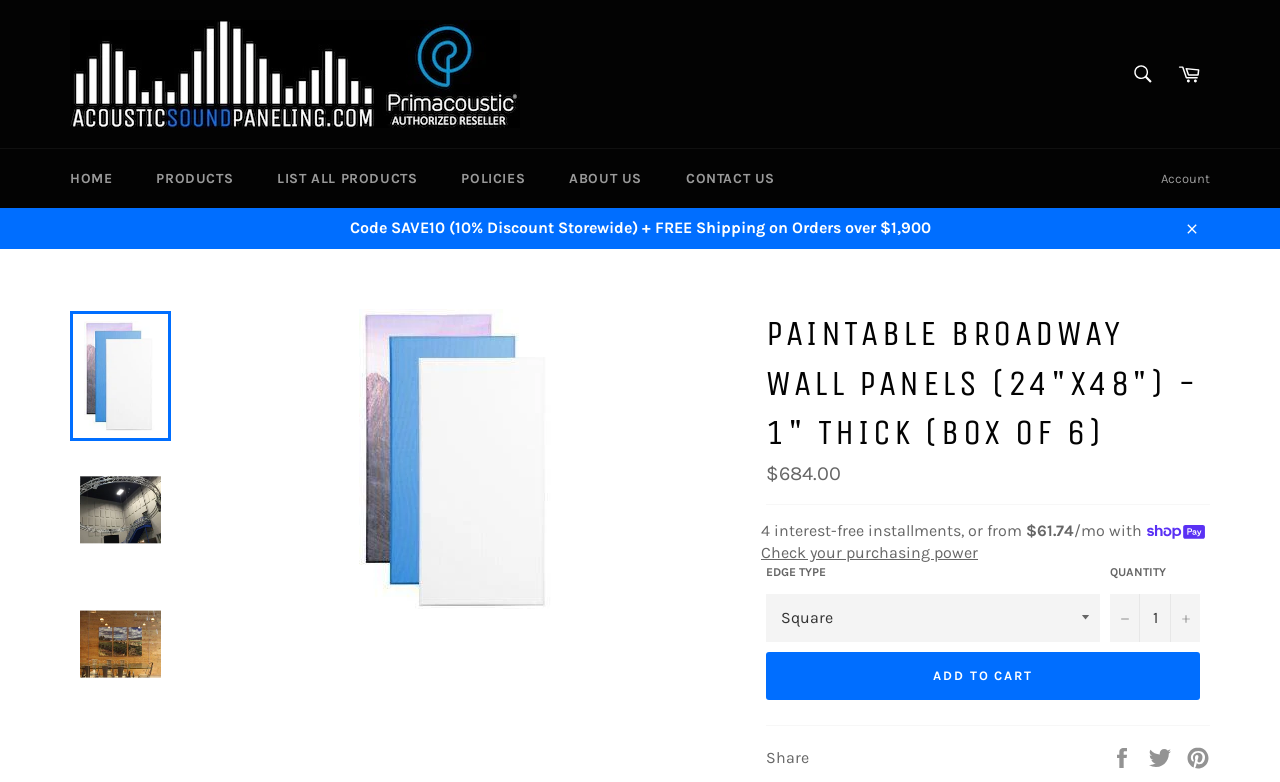Identify the bounding box coordinates of the part that should be clicked to carry out this instruction: "Add to cart".

[0.598, 0.833, 0.938, 0.895]